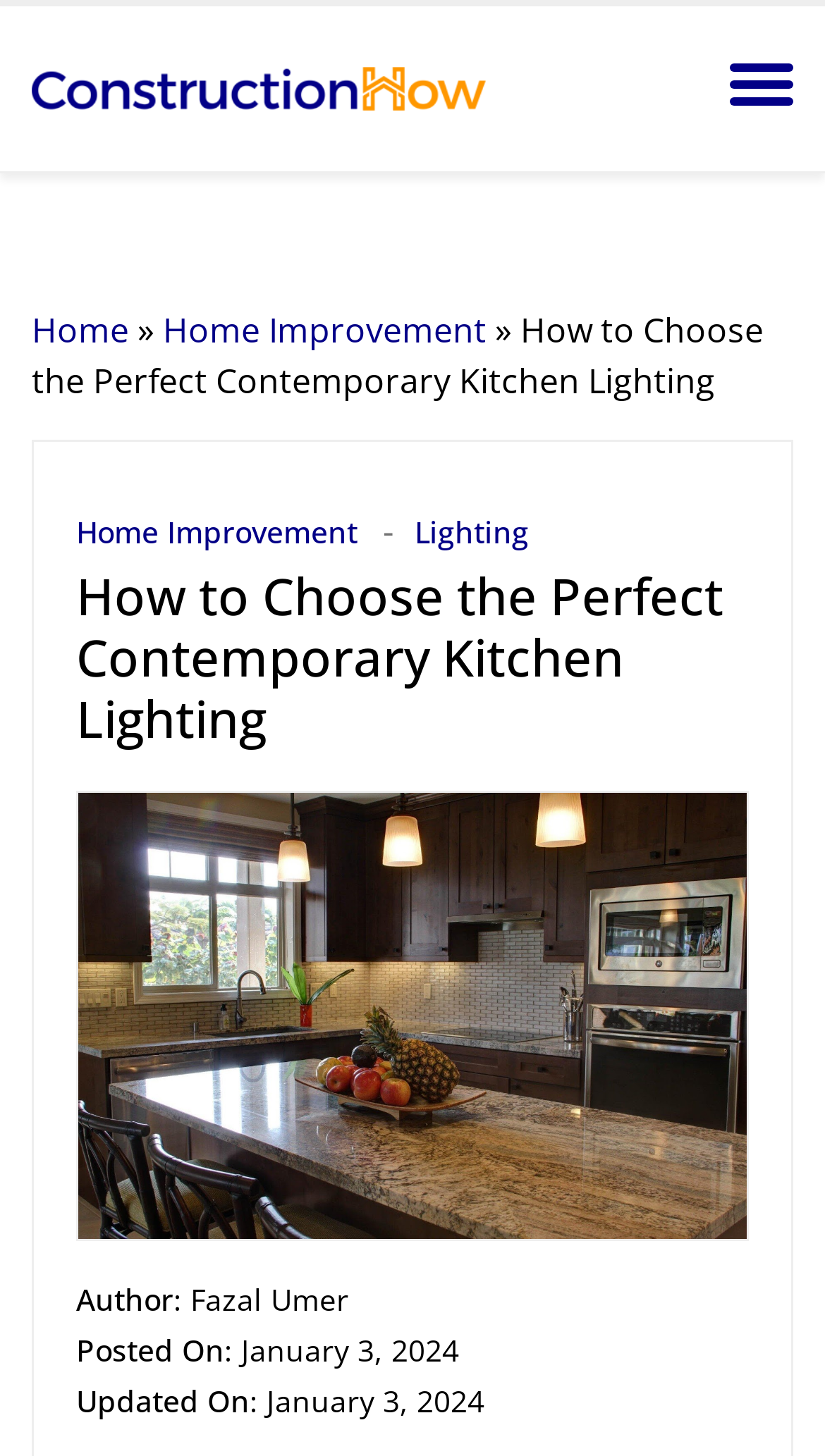Identify the bounding box for the described UI element. Provide the coordinates in (top-left x, top-left y, bottom-right x, bottom-right y) format with values ranging from 0 to 1: Lighting

[0.503, 0.351, 0.641, 0.379]